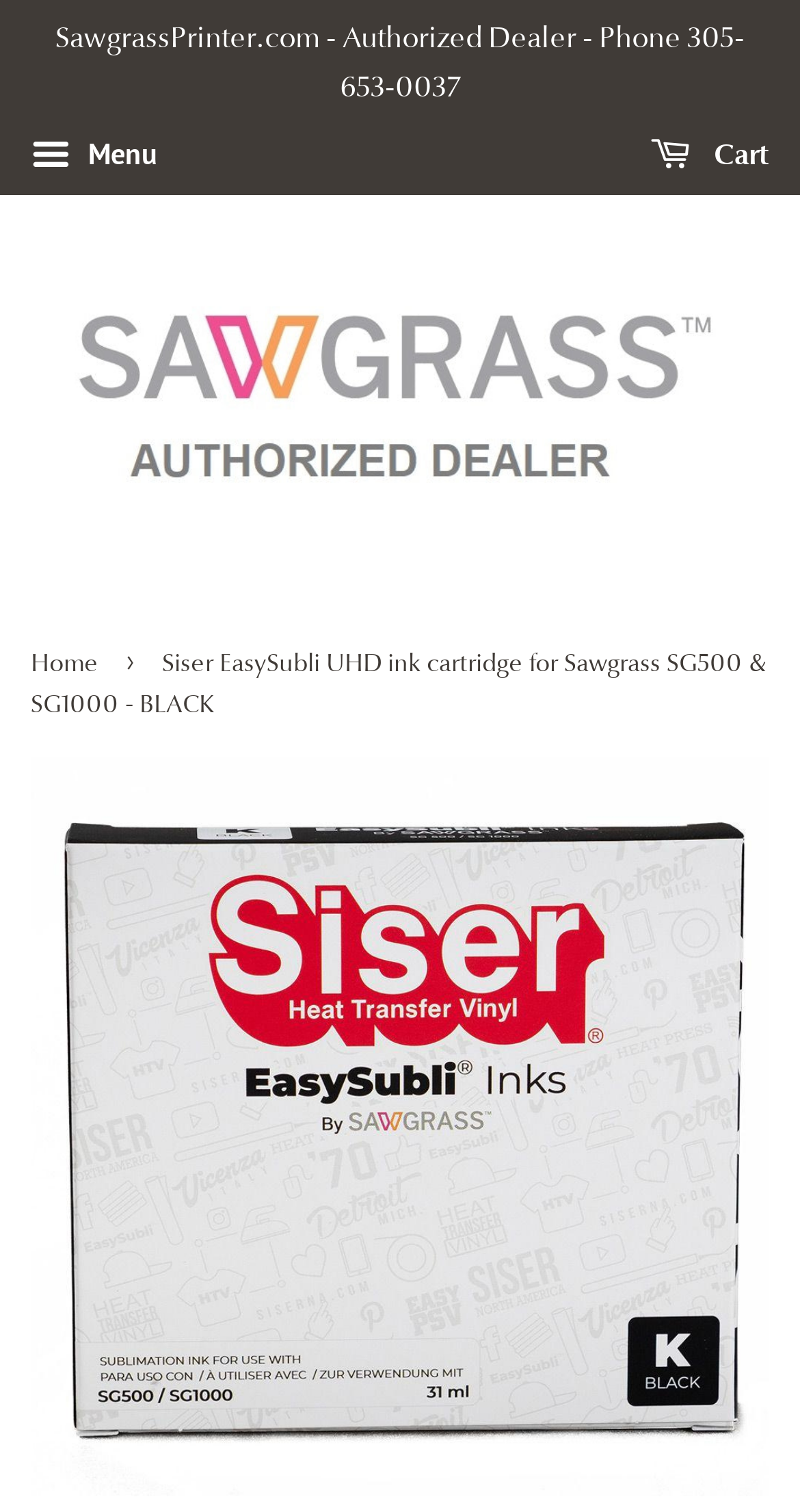Carefully examine the image and provide an in-depth answer to the question: What is the type of printer compatible with this ink cartridge?

I found the type of printer compatible with this ink cartridge by looking at the title of the webpage, which says 'Siser EasySubli UHD ink cartridge for Sawgrass SG500 & SG1000 - BLACK'.